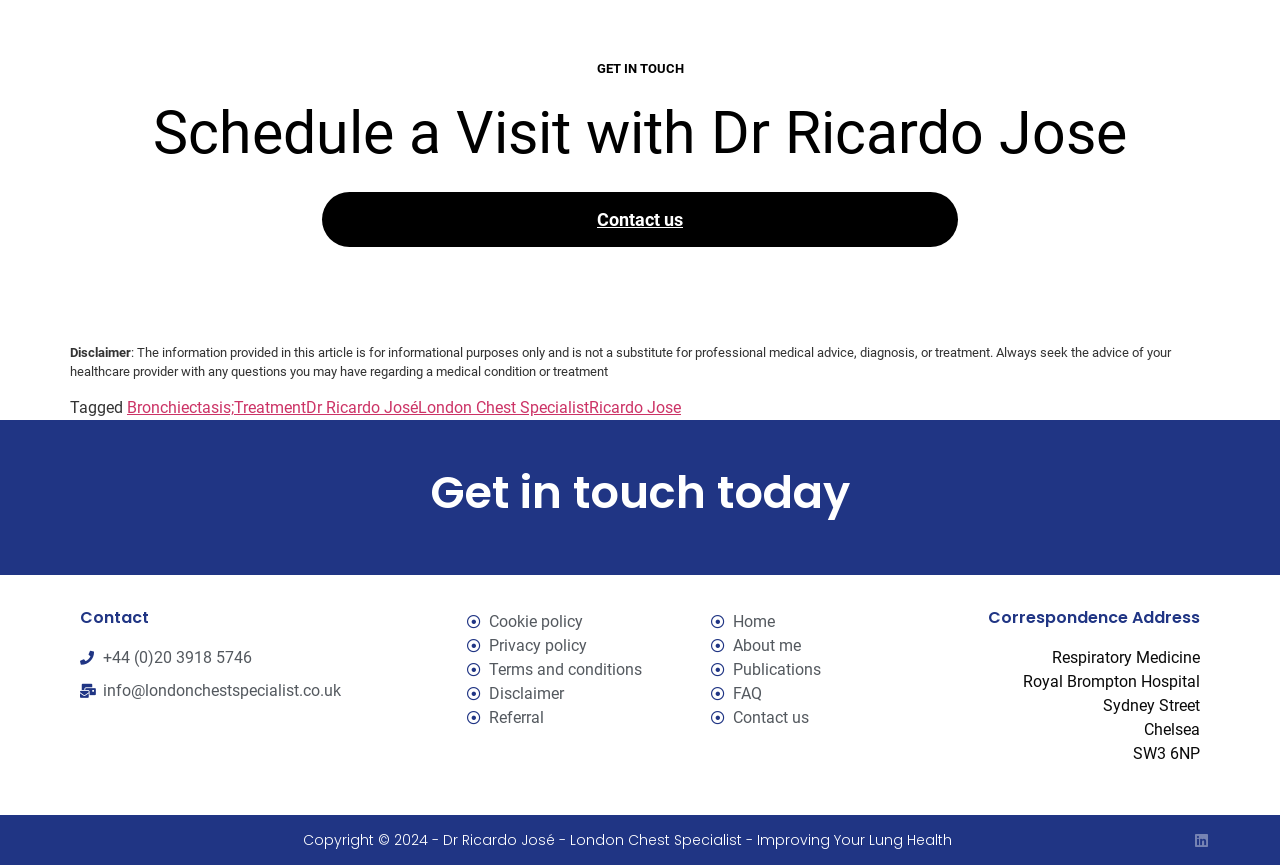Utilize the details in the image to give a detailed response to the question: What is the email address to contact?

The email address is mentioned in the link 'info@londonchestspecialist.co.uk' which is located under the 'Contact' heading.